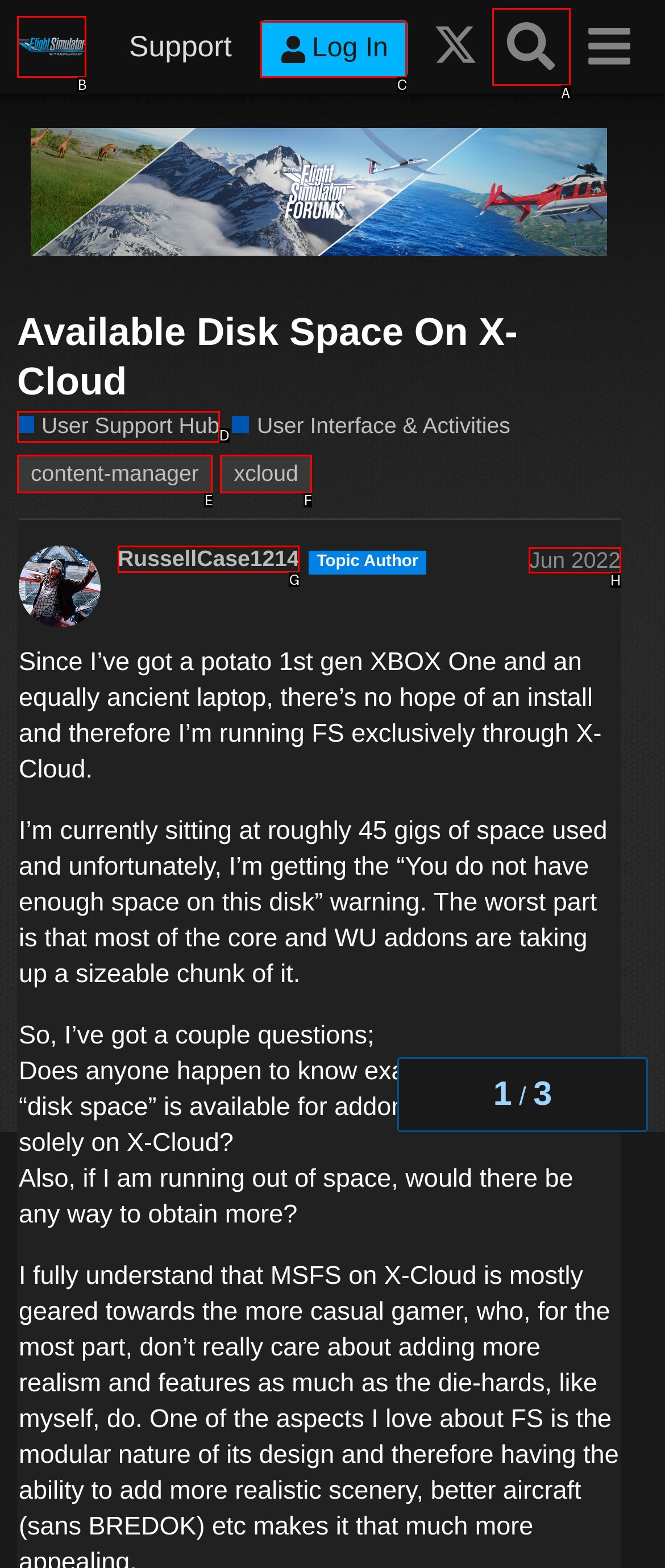Identify the HTML element that matches the description: parent_node: Support
Respond with the letter of the correct option.

B